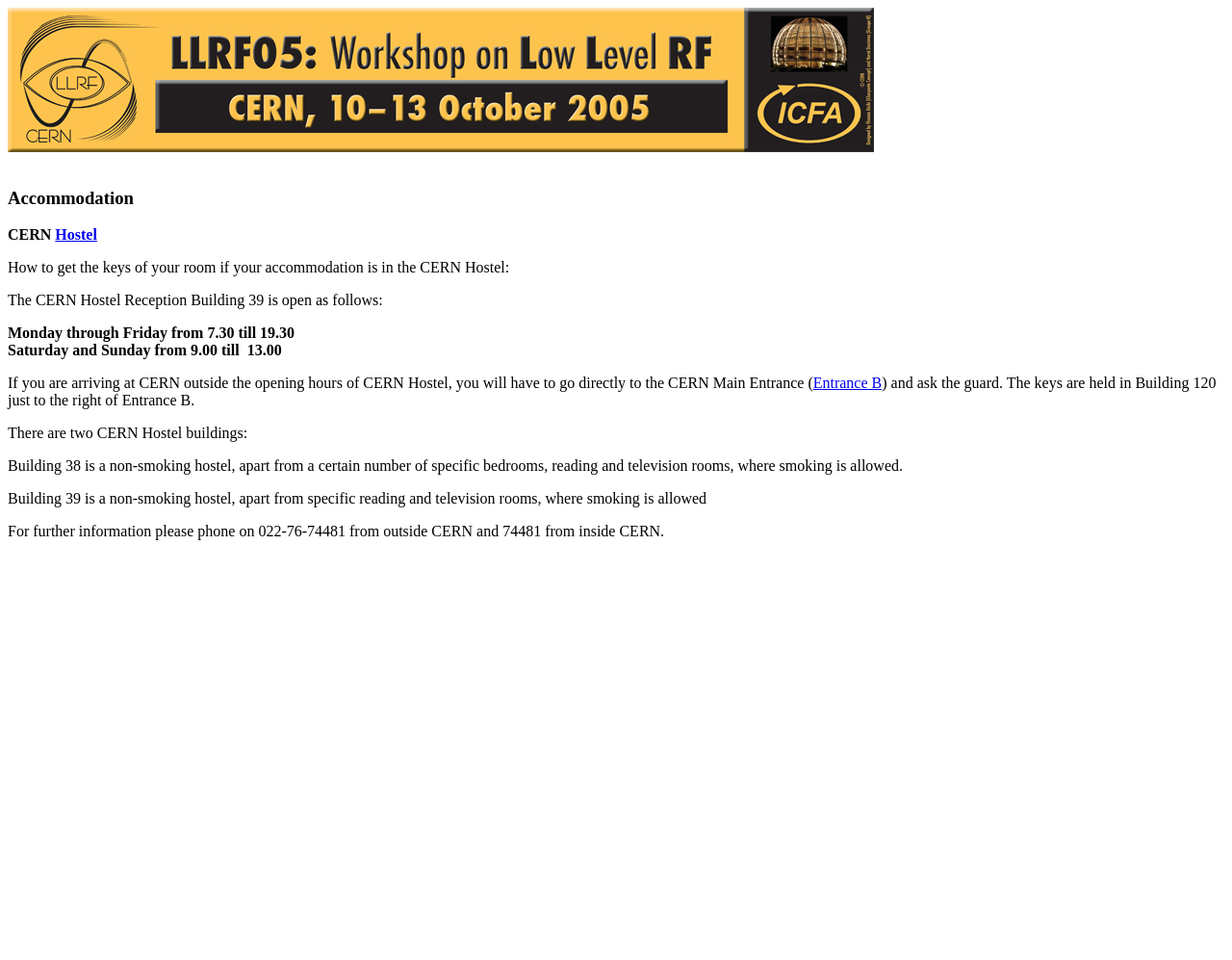Describe all significant elements and features of the webpage.

The webpage is about LLRF05 Accommodation, specifically providing information about the CERN Hostel. At the top, there is a small image. Below the image, there is a table with a single cell containing a large block of text. The text is divided into several sections, each with its own heading or subheading.

The main heading "Accommodation" is located near the top of the page, followed by a link to "Hostel". The text then explains how to get the keys of your room if your accommodation is in the CERN Hostel, including the reception building's opening hours and what to do if you arrive outside of those hours.

Further down, there are two links: "Entrance B" and another "Hostel" link. The text continues to provide information about the CERN Hostel, including details about the two buildings, Building 38 and Building 39, and their smoking policies.

At the bottom of the page, there is a paragraph with contact information, providing a phone number to call for further information. The page ends with a few empty lines and another heading, but it appears to be empty or not containing any relevant information.